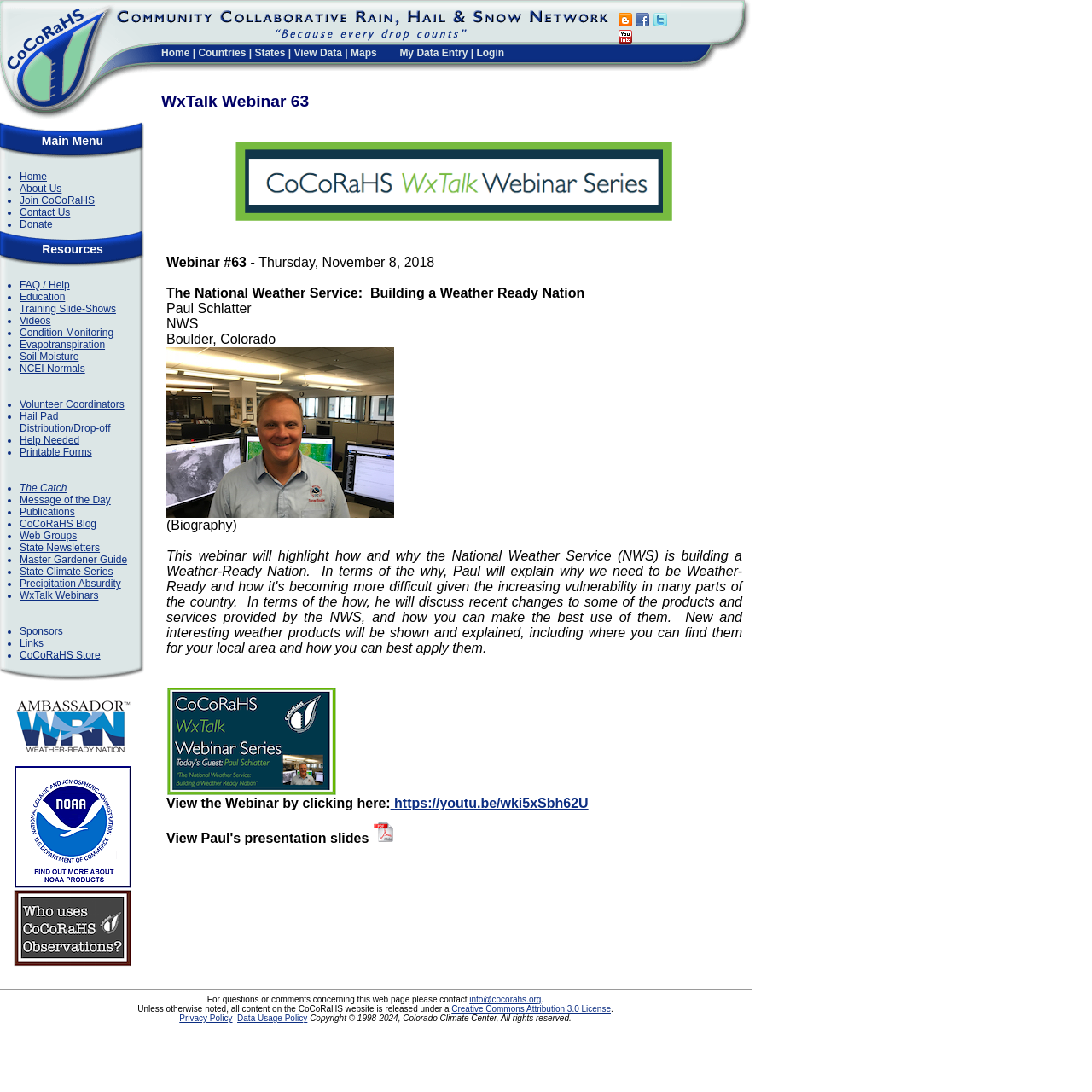Using the element description provided, determine the bounding box coordinates in the format (top-left x, top-left y, bottom-right x, bottom-right y). Ensure that all values are floating point numbers between 0 and 1. Element description: CoCoRaHS Blog

[0.018, 0.474, 0.088, 0.485]